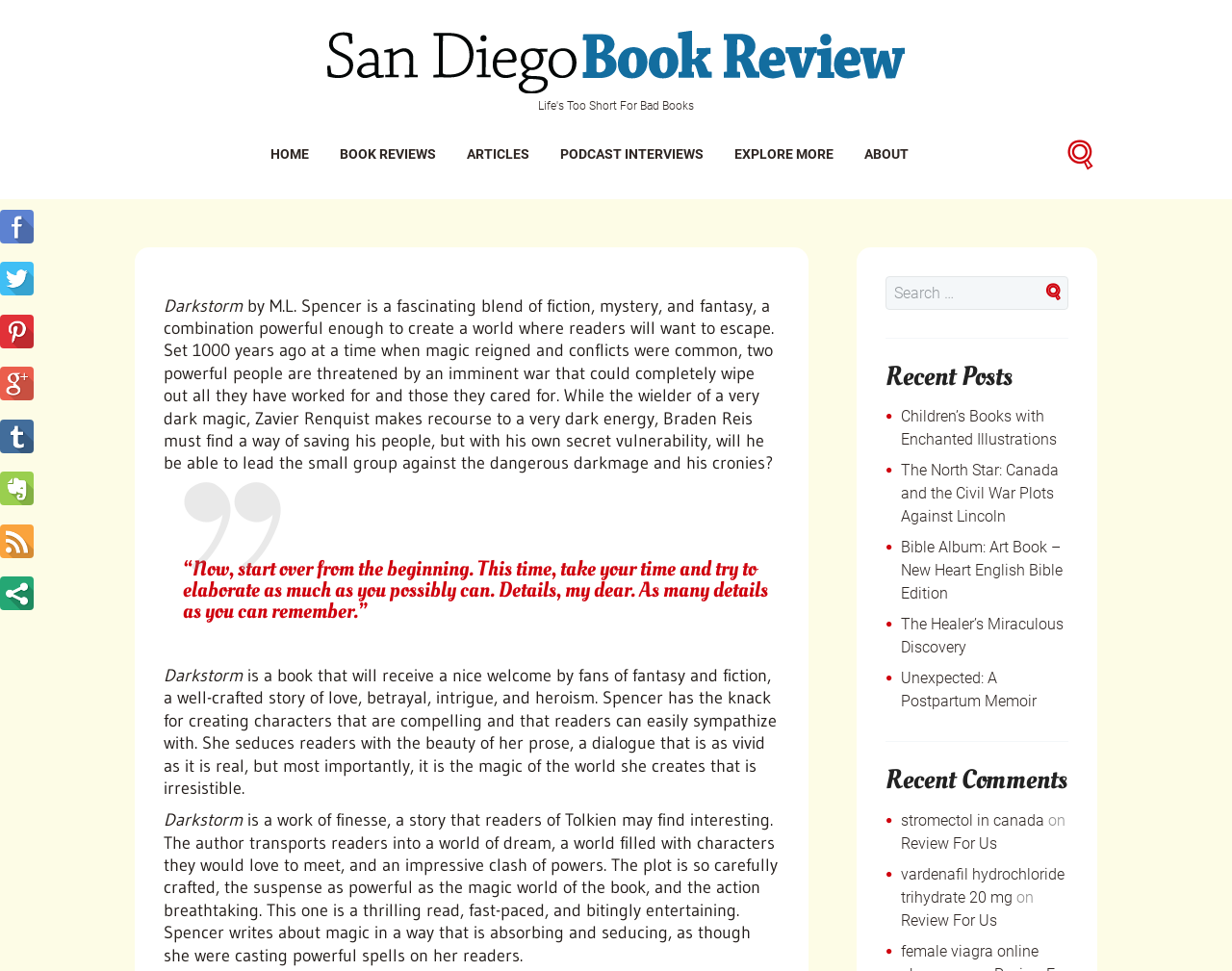Respond to the question below with a concise word or phrase:
What is the name of the book being reviewed?

Darkstorm